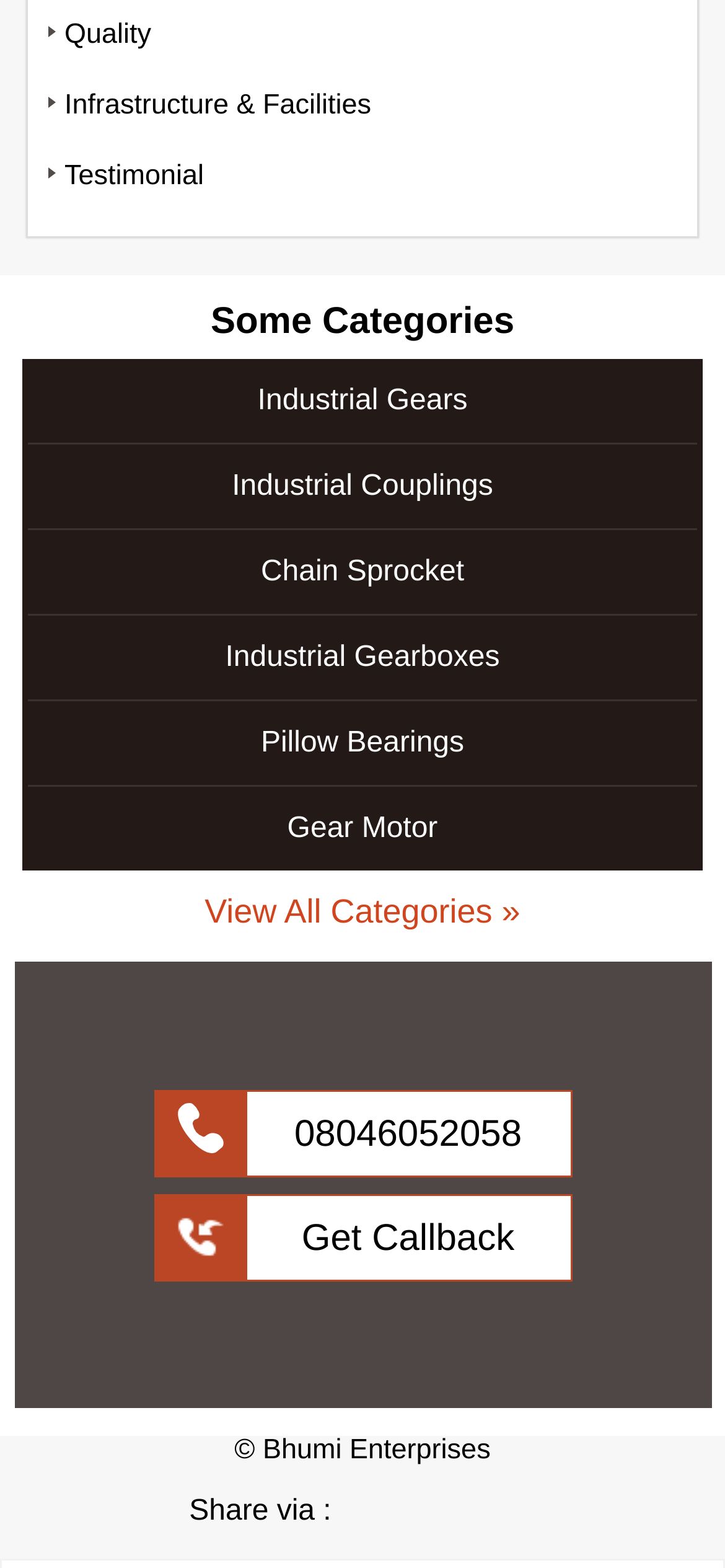Using the details in the image, give a detailed response to the question below:
How many social media sharing options are available?

I found the text 'Share via :' on the webpage, followed by three links, which are likely social media sharing options. Therefore, there are 3 social media sharing options available.